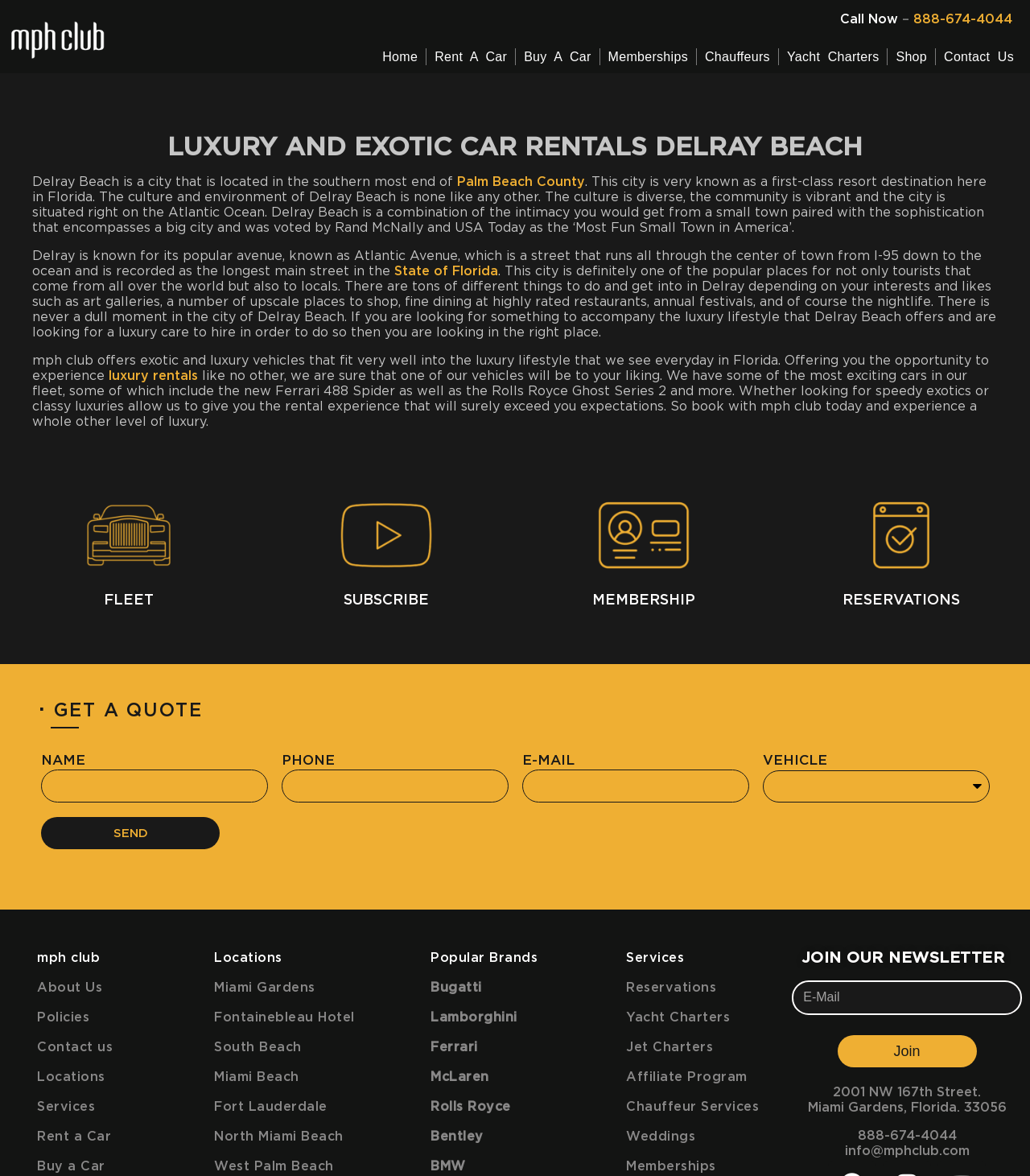Please answer the following question using a single word or phrase: 
What type of vehicles does mph club offer?

Exotic and luxury vehicles